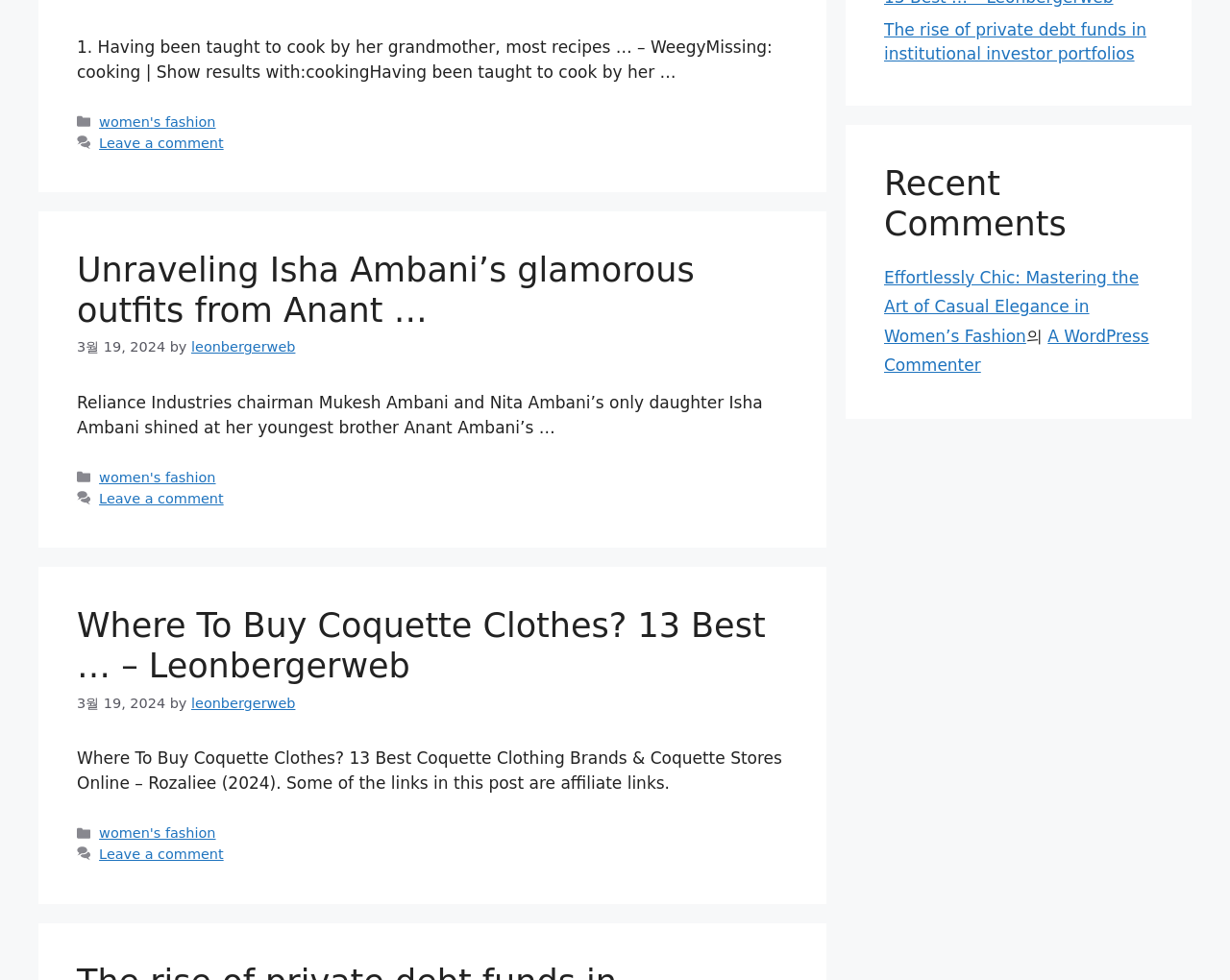Find the bounding box of the UI element described as: "women's fashion". The bounding box coordinates should be given as four float values between 0 and 1, i.e., [left, top, right, bottom].

[0.081, 0.842, 0.175, 0.858]